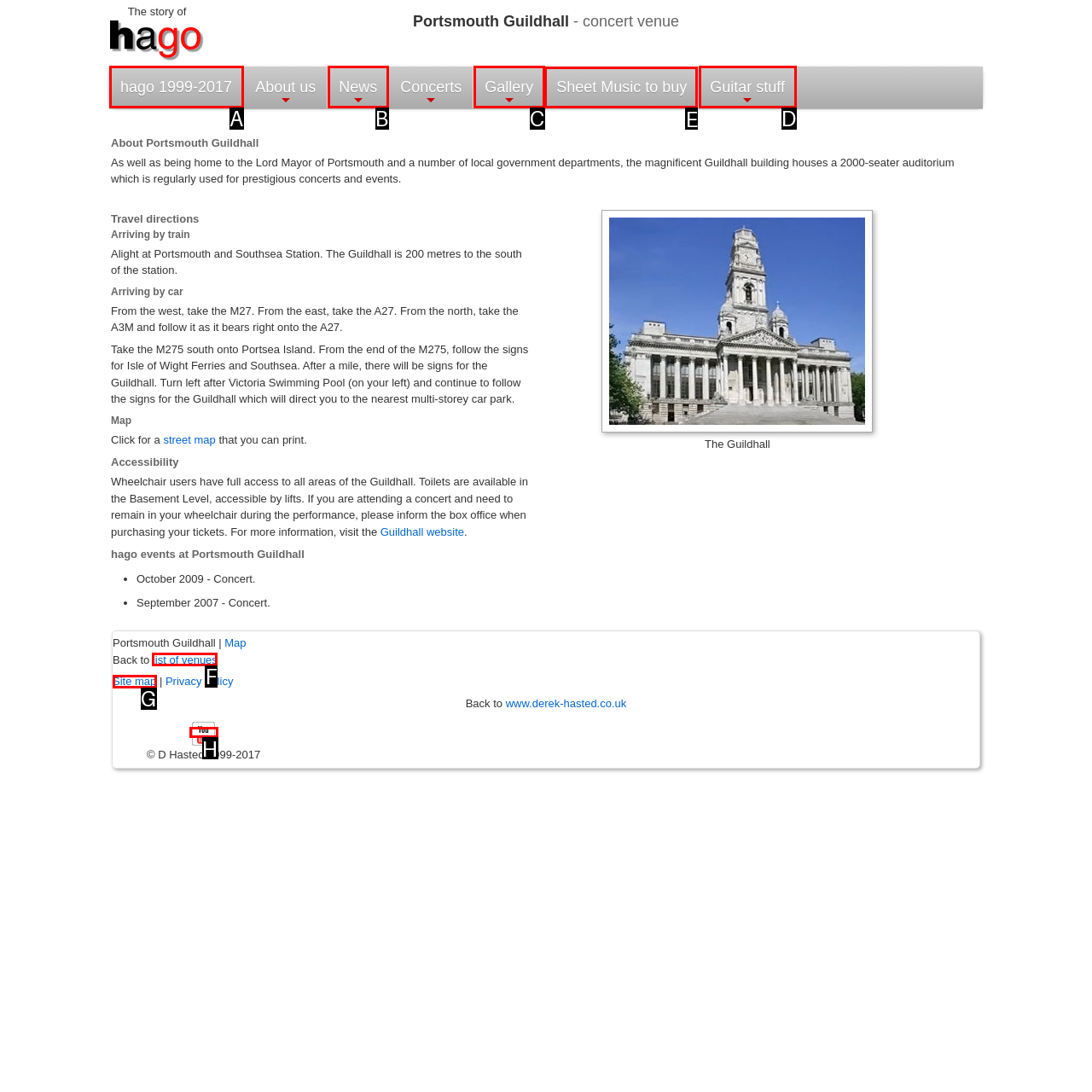Choose the letter of the UI element necessary for this task: Open the 'Sheet Music to buy' link
Answer with the correct letter.

E